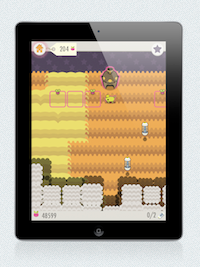Provide a thorough description of what you see in the image.

The image showcases a vibrant screenshot from the game "Pugs Luv Beats," viewed on an iPad. The gameplay environment features a colorful landscape with alternating horizontal stripes of yellow and orange, indicating various terrains. In the center, a playful character navigates through obstacles, represented by shapes and icons, creating a sense of adventure. The interface displays a score counter at the top left, adding to the game's competitive element. This game invites players to explore a delightful world filled with fun and musical surprises, perfect for fans of interactive and engaging mobile experiences.